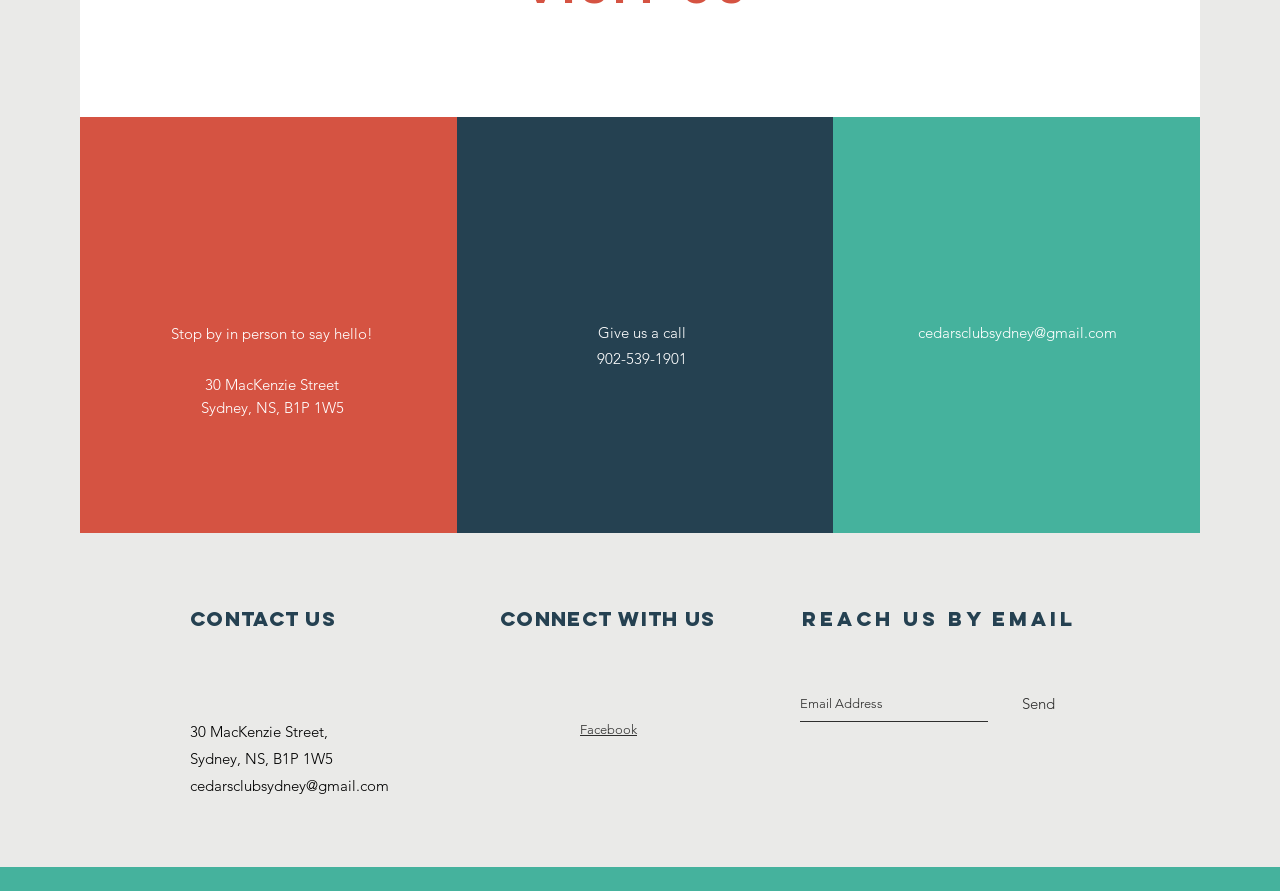Answer succinctly with a single word or phrase:
What is the phone number to contact?

902-539-1901